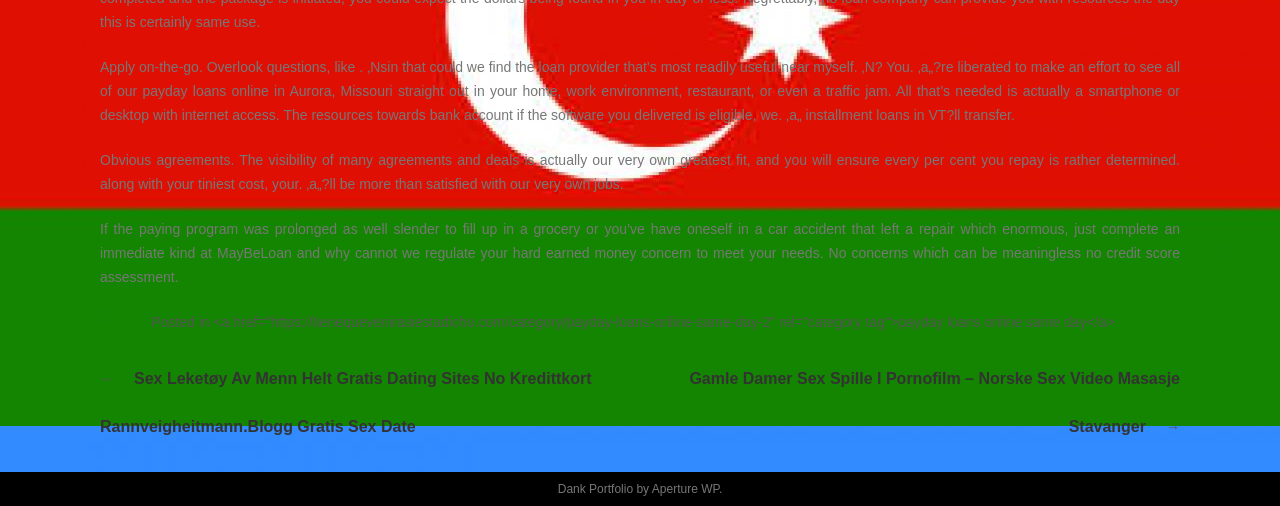What is the name of the portfolio theme?
Please provide a comprehensive answer based on the details in the screenshot.

The static text element at the bottom of the webpage mentions 'Dank Portfolio by', suggesting that the theme of the portfolio is called 'Dank Portfolio'.